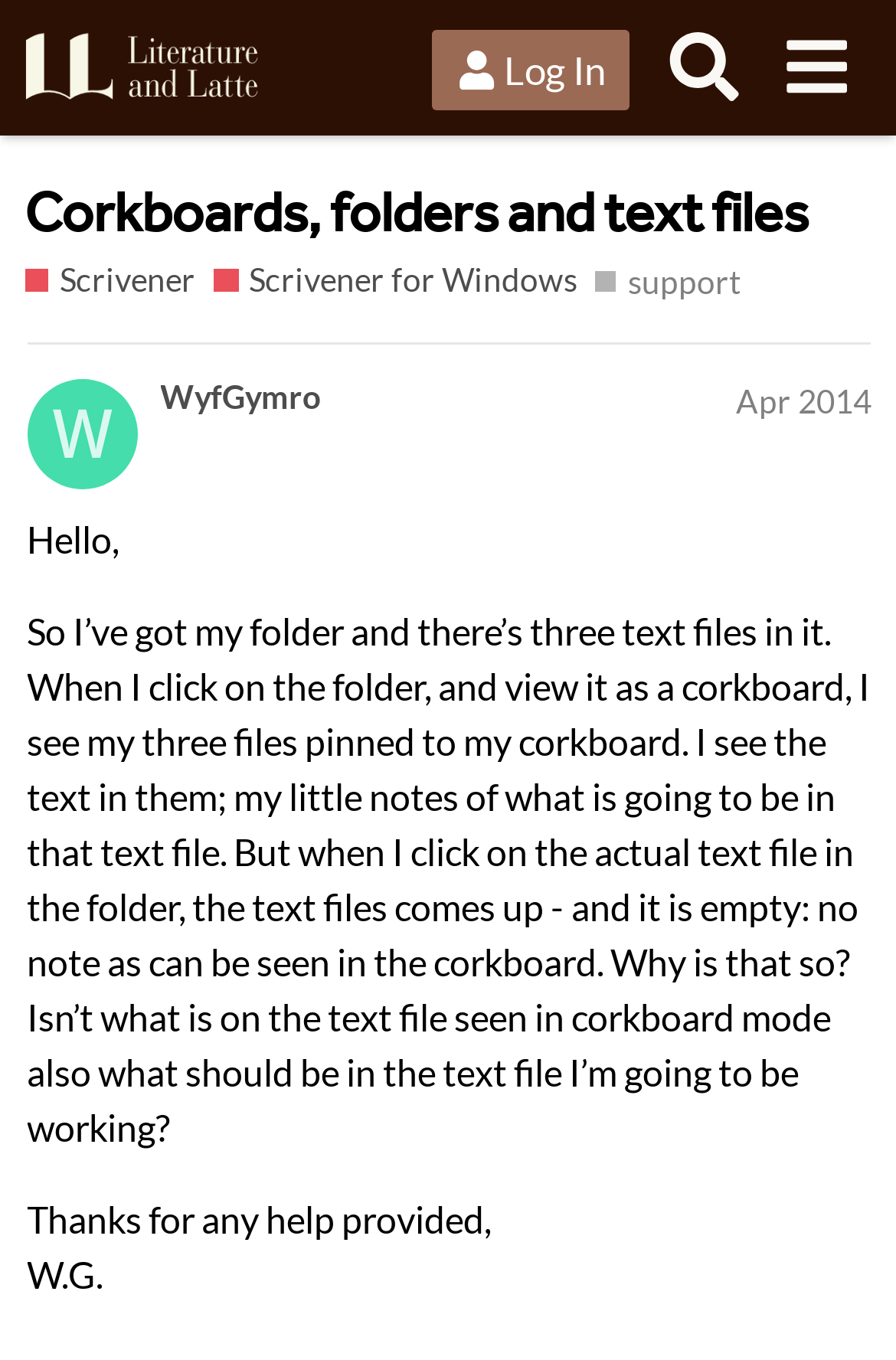Find the bounding box coordinates of the element to click in order to complete this instruction: "Click on the 'Scrivener for Windows' link". The bounding box coordinates must be four float numbers between 0 and 1, denoted as [left, top, right, bottom].

[0.239, 0.19, 0.644, 0.225]